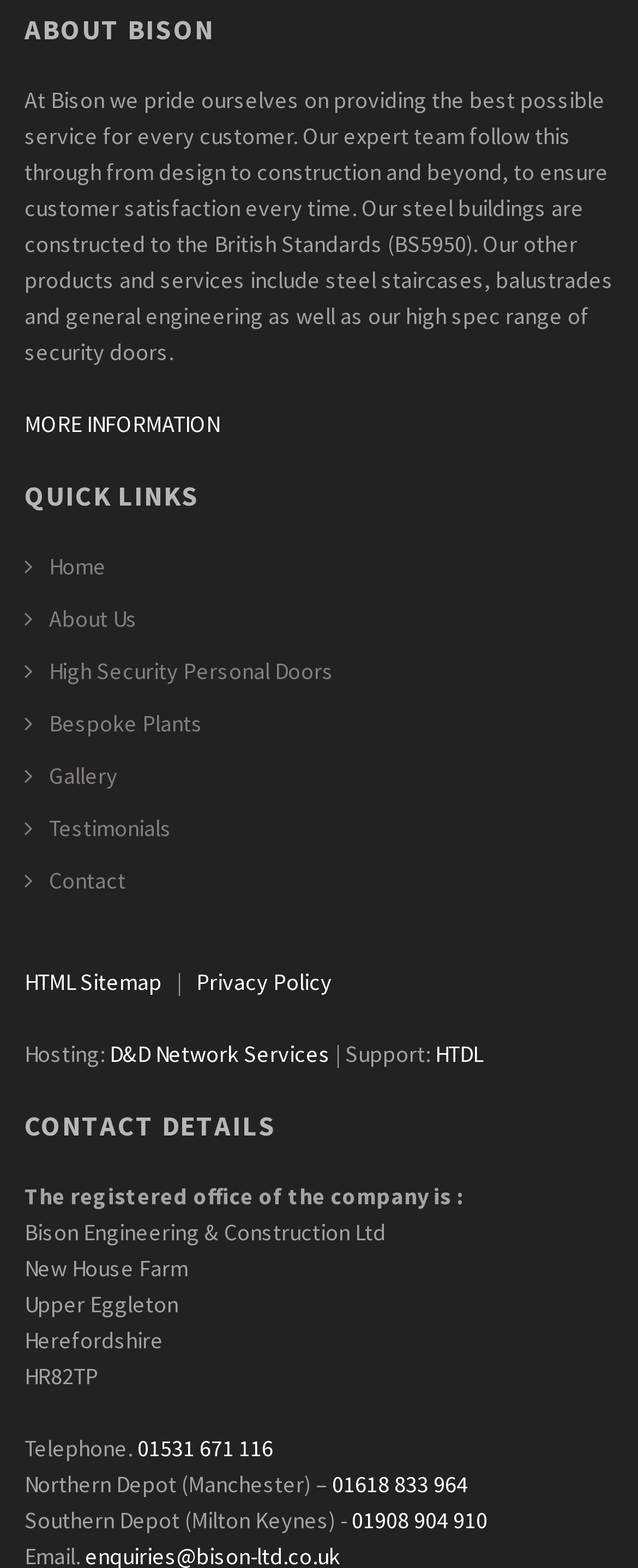Please identify the bounding box coordinates of the element that needs to be clicked to execute the following command: "Visit 'D&D Network Services'". Provide the bounding box using four float numbers between 0 and 1, formatted as [left, top, right, bottom].

[0.172, 0.663, 0.518, 0.682]